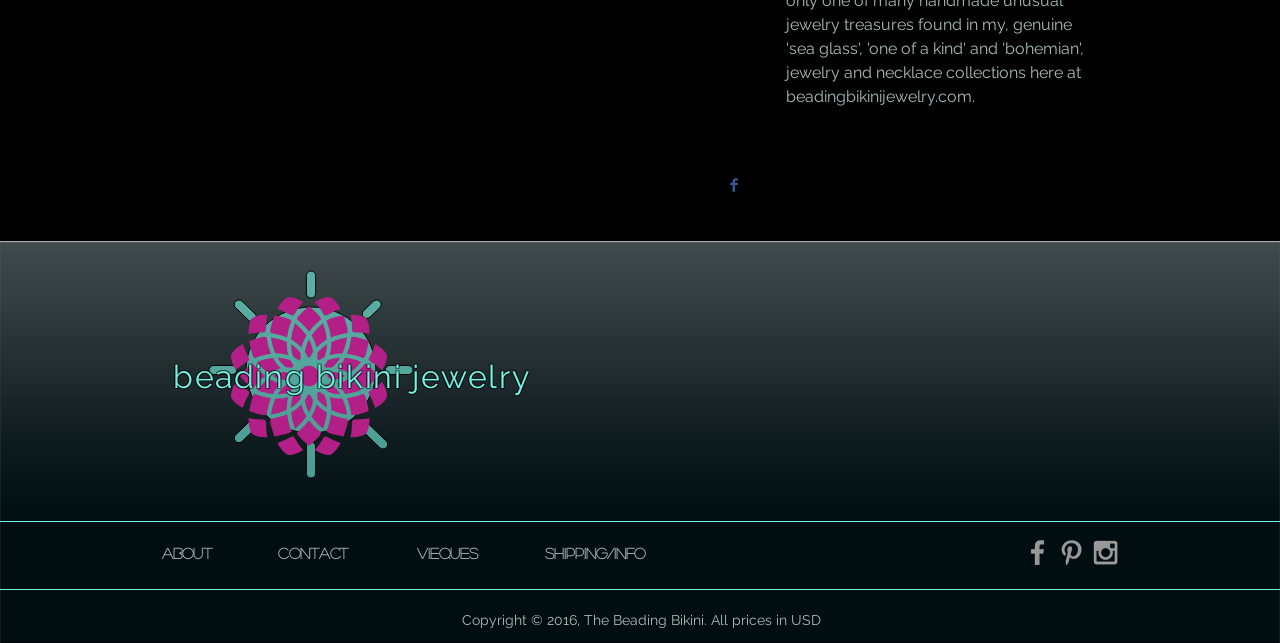Identify the bounding box coordinates for the UI element described as: "VIeques". The coordinates should be provided as four floats between 0 and 1: [left, top, right, bottom].

[0.326, 0.829, 0.374, 0.891]